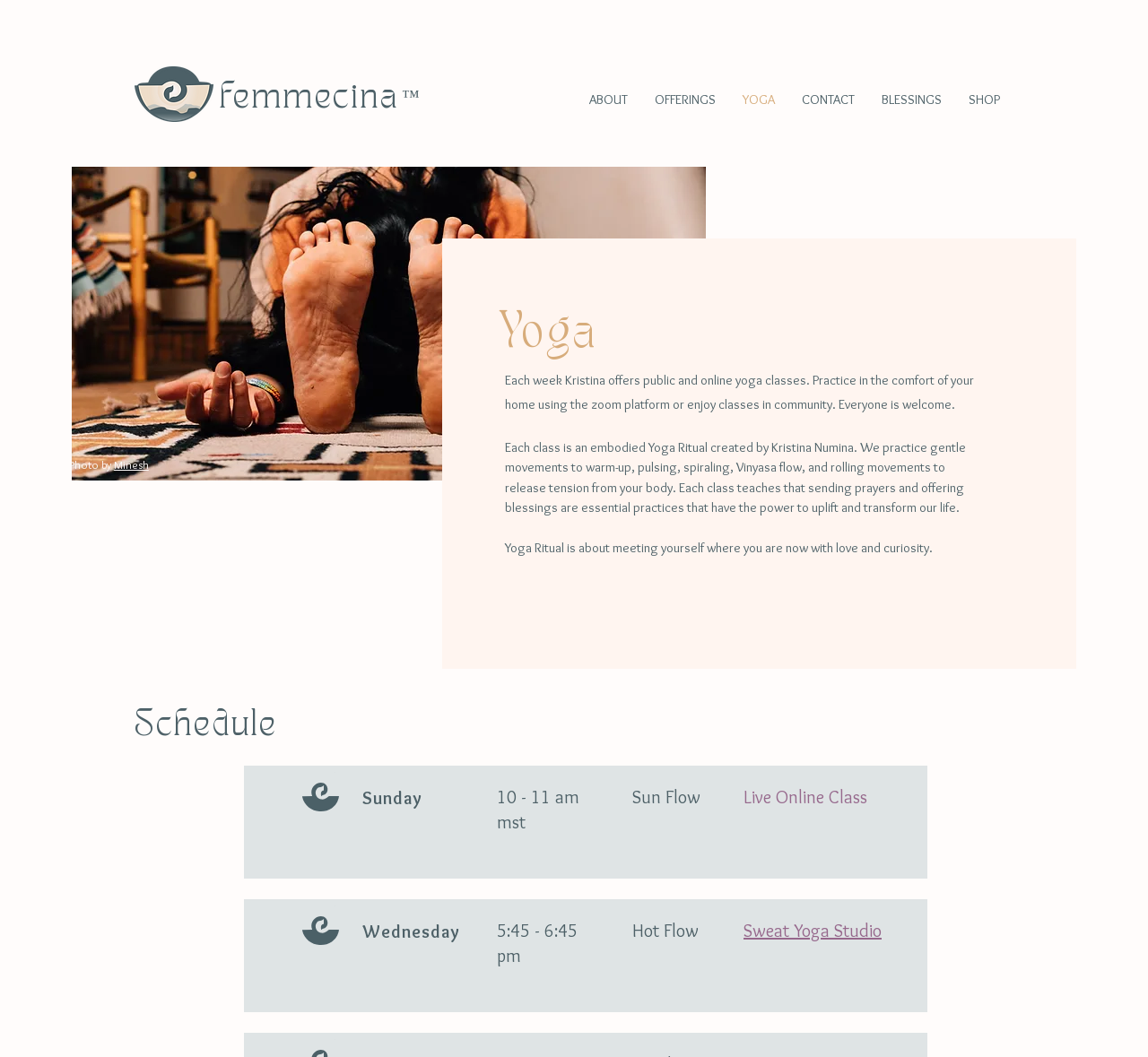Determine the bounding box coordinates of the clickable region to follow the instruction: "Check the 'SCHEDULE'".

[0.117, 0.669, 0.299, 0.705]